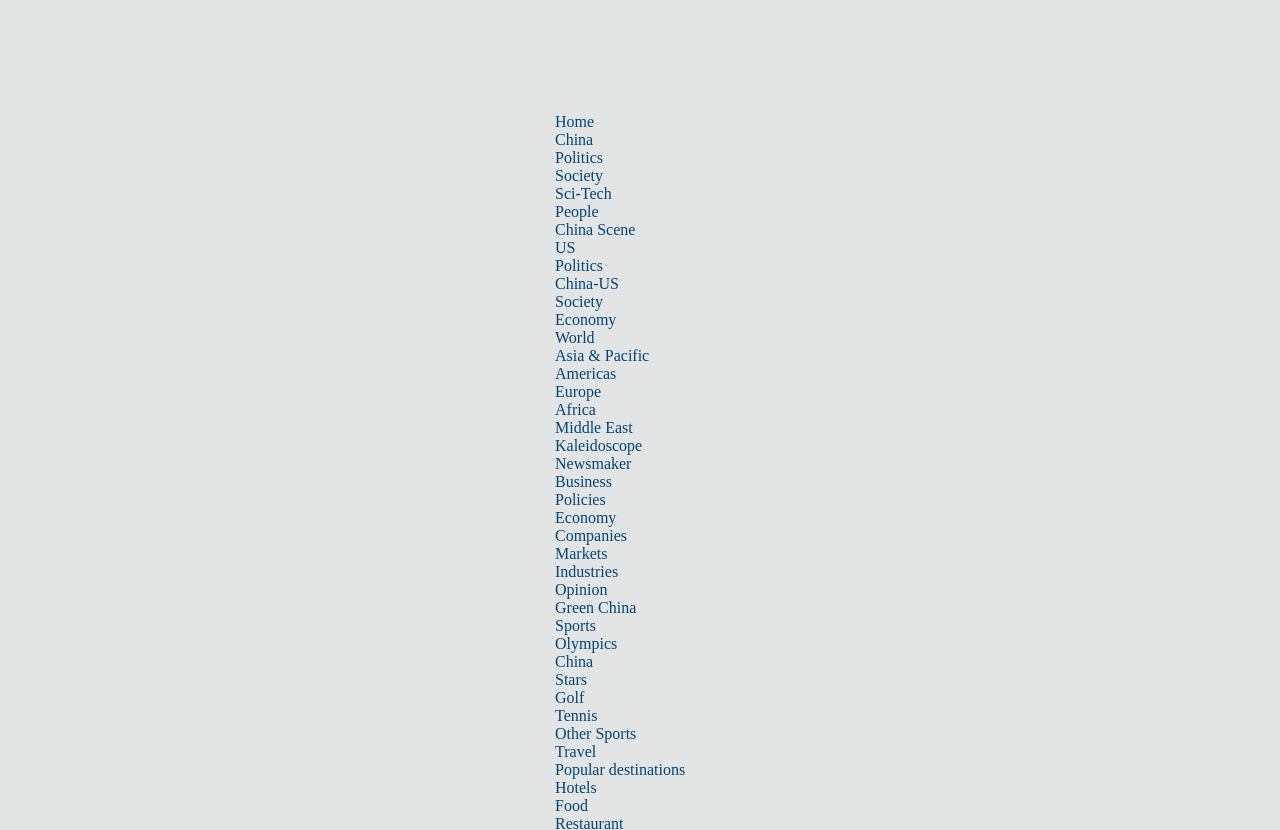Describe all the visual and textual components of the webpage comprehensively.

The webpage appears to be a news website, specifically the China Daily website, with a focus on the upcoming Shanghai Cooperation Organization (SCO) prime ministers' meeting hosted by China. 

At the top of the page, there is a navigation menu with multiple links, including "Home", "China", "Politics", "Society", "Sci-Tech", "People", "China Scene", "US", and more. These links are arranged horizontally and take up a significant portion of the top section of the page.

Below the navigation menu, there is a prominent iframe that occupies a large portion of the page. The iframe is positioned near the top-left corner of the page, spanning almost the entire width of the page.

The webpage has a total of 35 links, which are categorized into different sections such as politics, economy, business, sports, and travel. These links are arranged in a vertical column, starting from the top-right corner of the page and extending downwards. The links are densely packed, with minimal spacing between them.

There are no images on the page, apart from the iframe at the top. The overall layout is dense, with a focus on providing easy access to various news categories and articles.